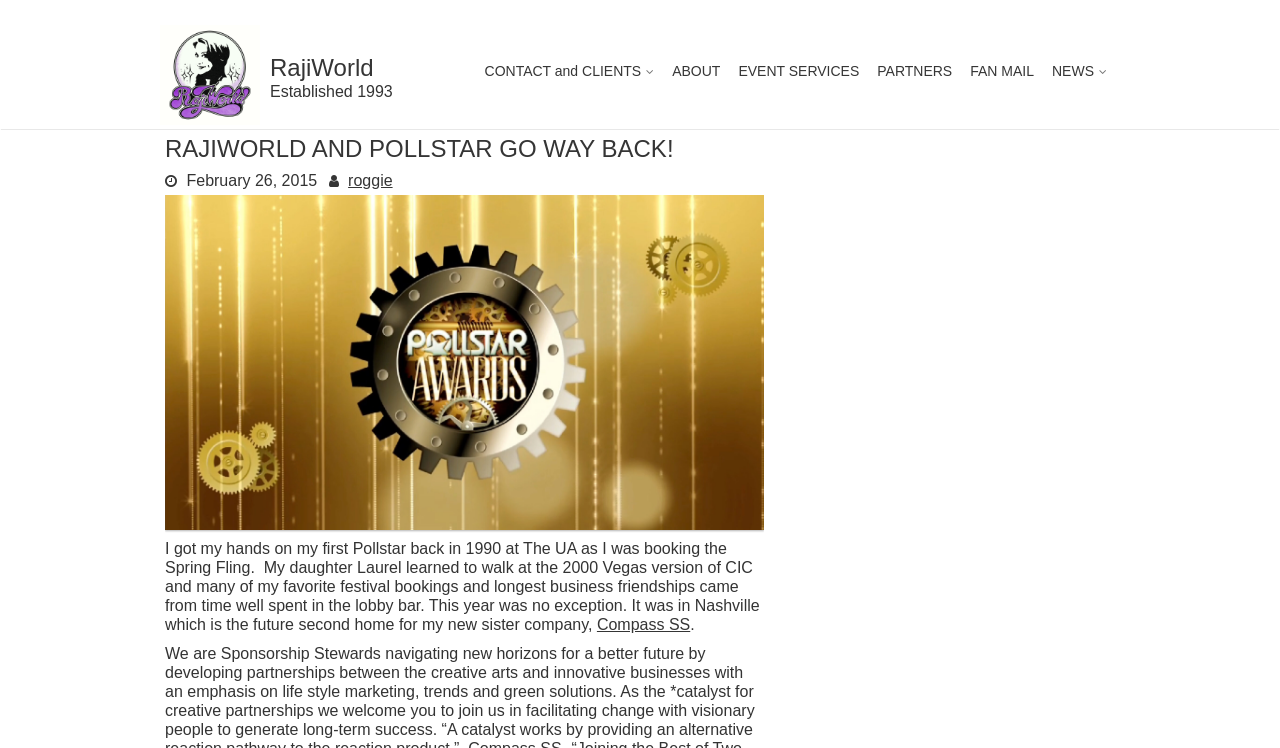Determine the bounding box coordinates of the clickable element to complete this instruction: "contact RajiWorld". Provide the coordinates in the format of four float numbers between 0 and 1, [left, top, right, bottom].

[0.375, 0.06, 0.515, 0.13]